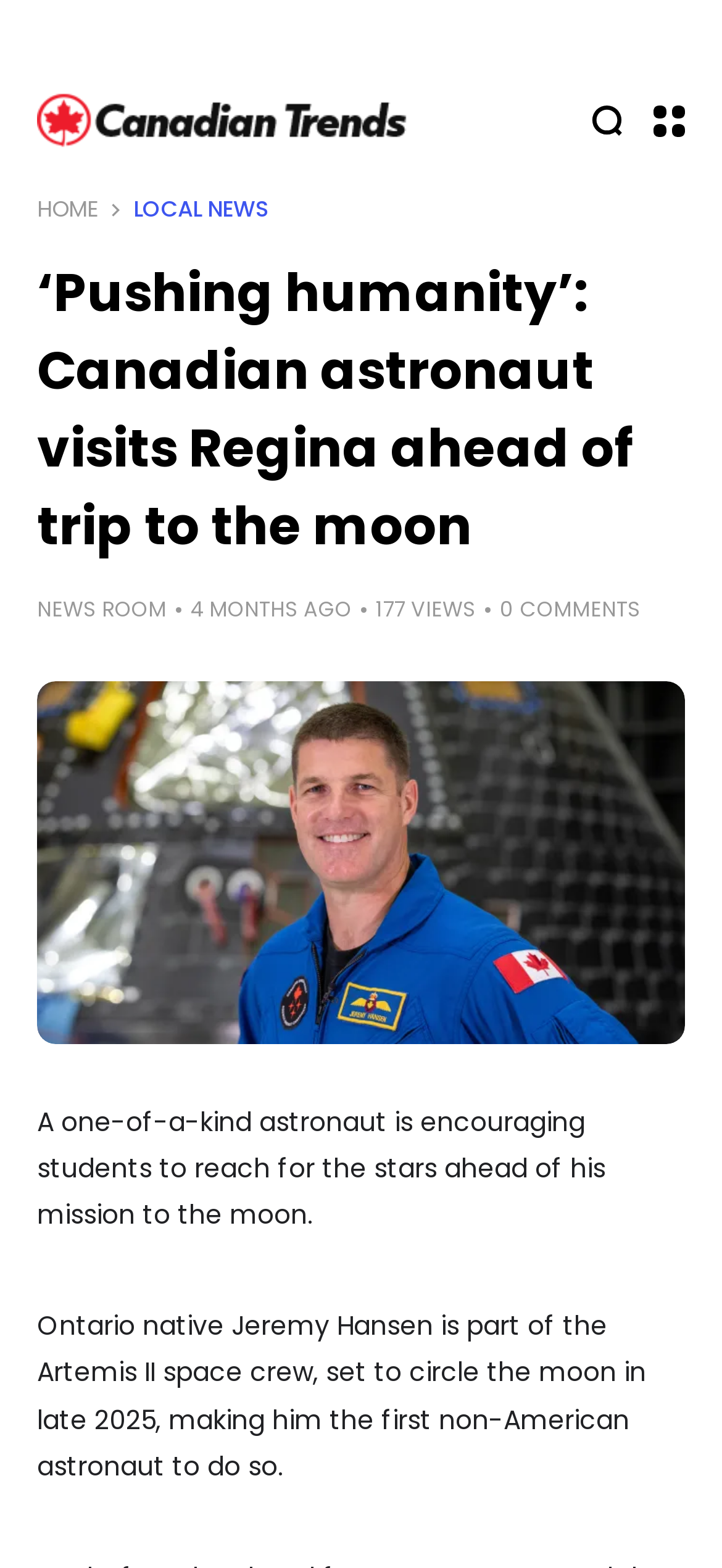When is Jeremy Hansen's mission to the moon?
Please provide a single word or phrase in response based on the screenshot.

Late 2025